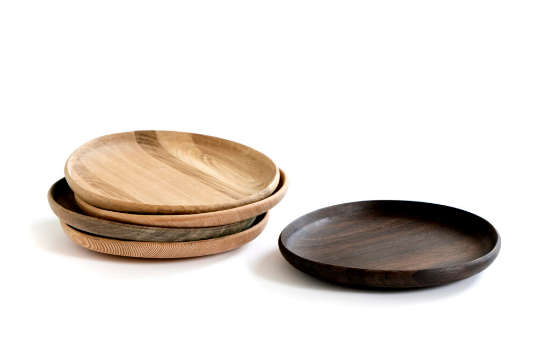What is the shape of the dark plate in the foreground? Based on the screenshot, please respond with a single word or phrase.

Round